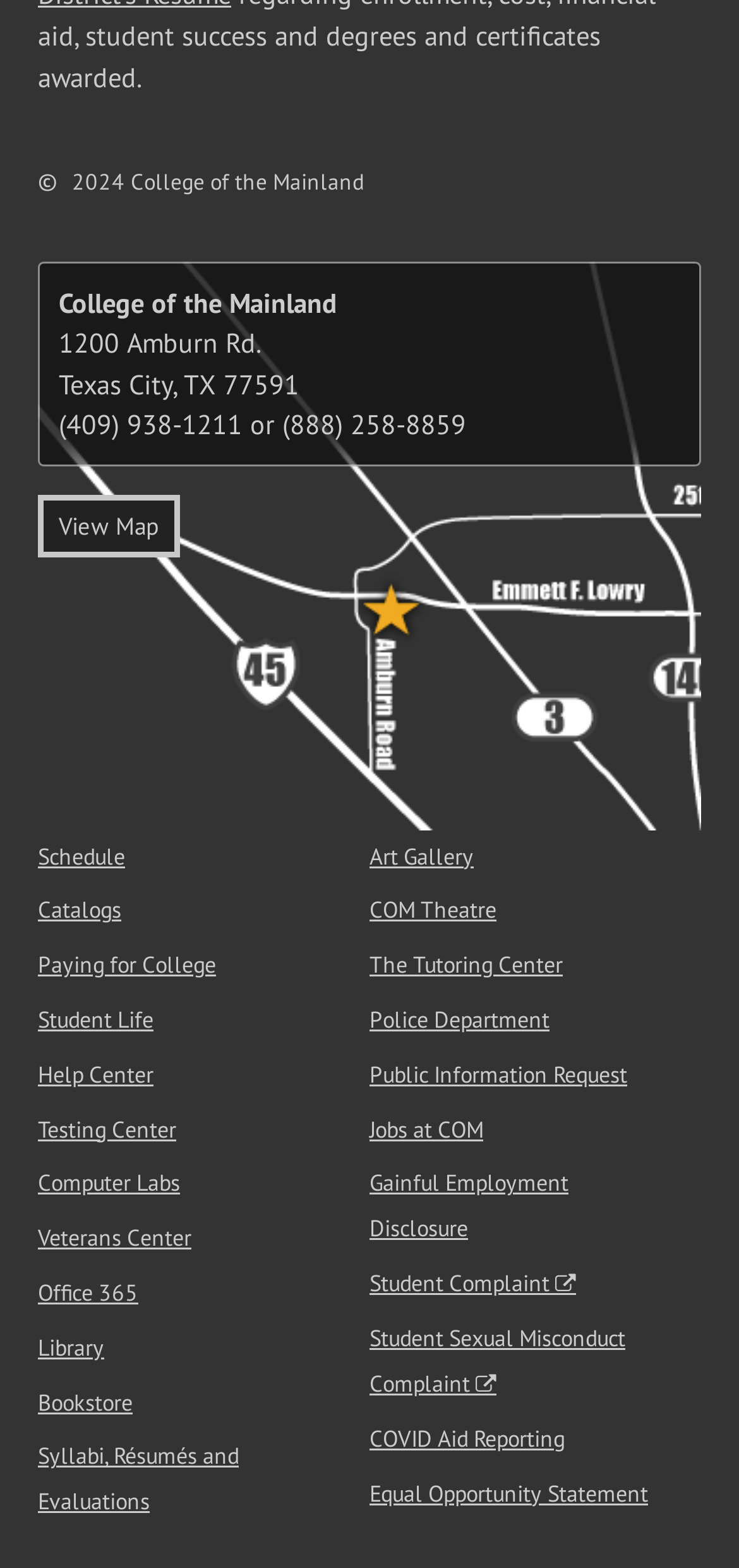Please mark the clickable region by giving the bounding box coordinates needed to complete this instruction: "View the college map".

[0.051, 0.316, 0.244, 0.356]